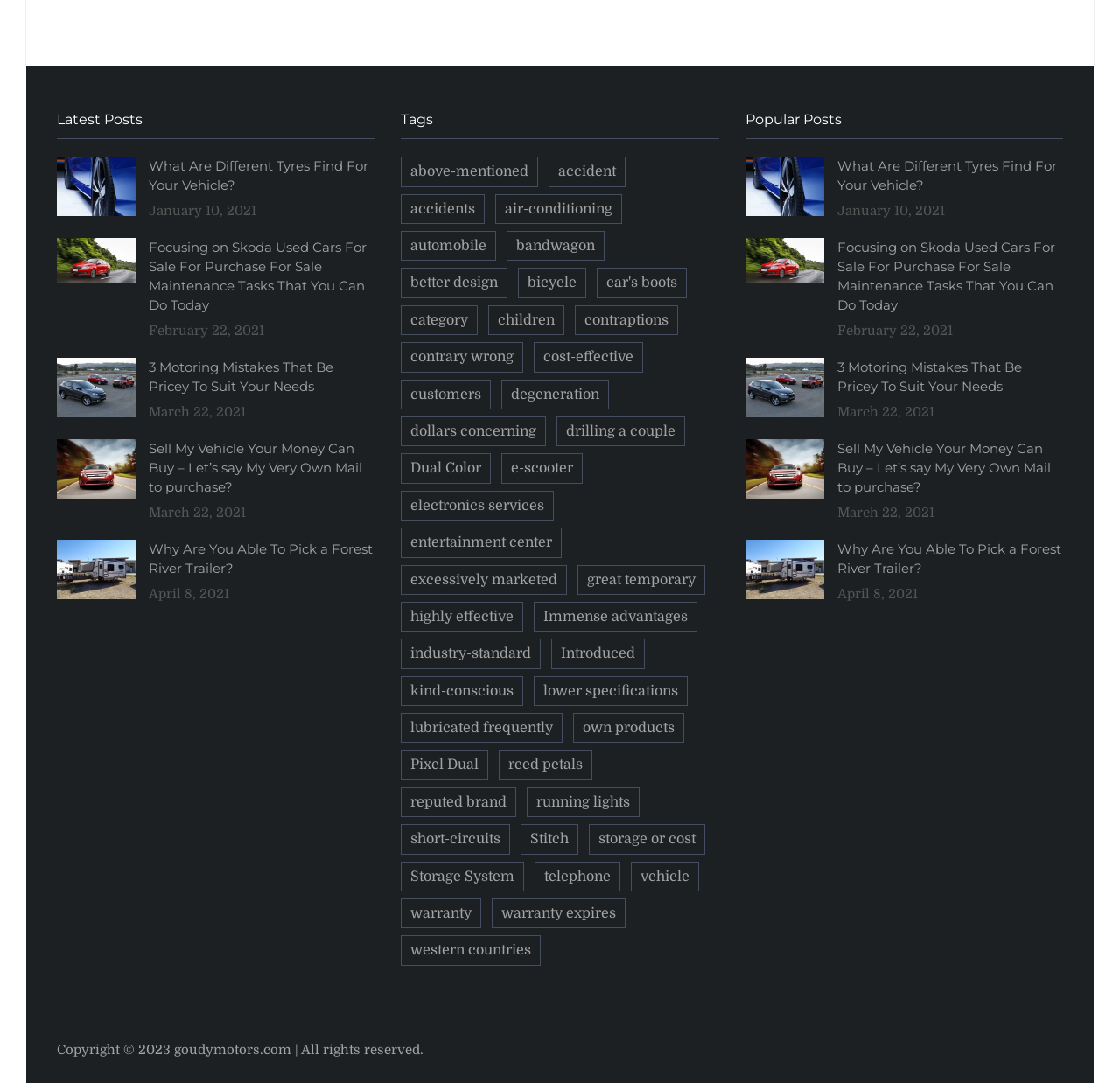What is the date of the post 'Focusing on Skoda Used Cars For Sale For Purchase For Sale Maintenance Tasks That You Can Do Today'?
Answer the question with just one word or phrase using the image.

February 22, 2021